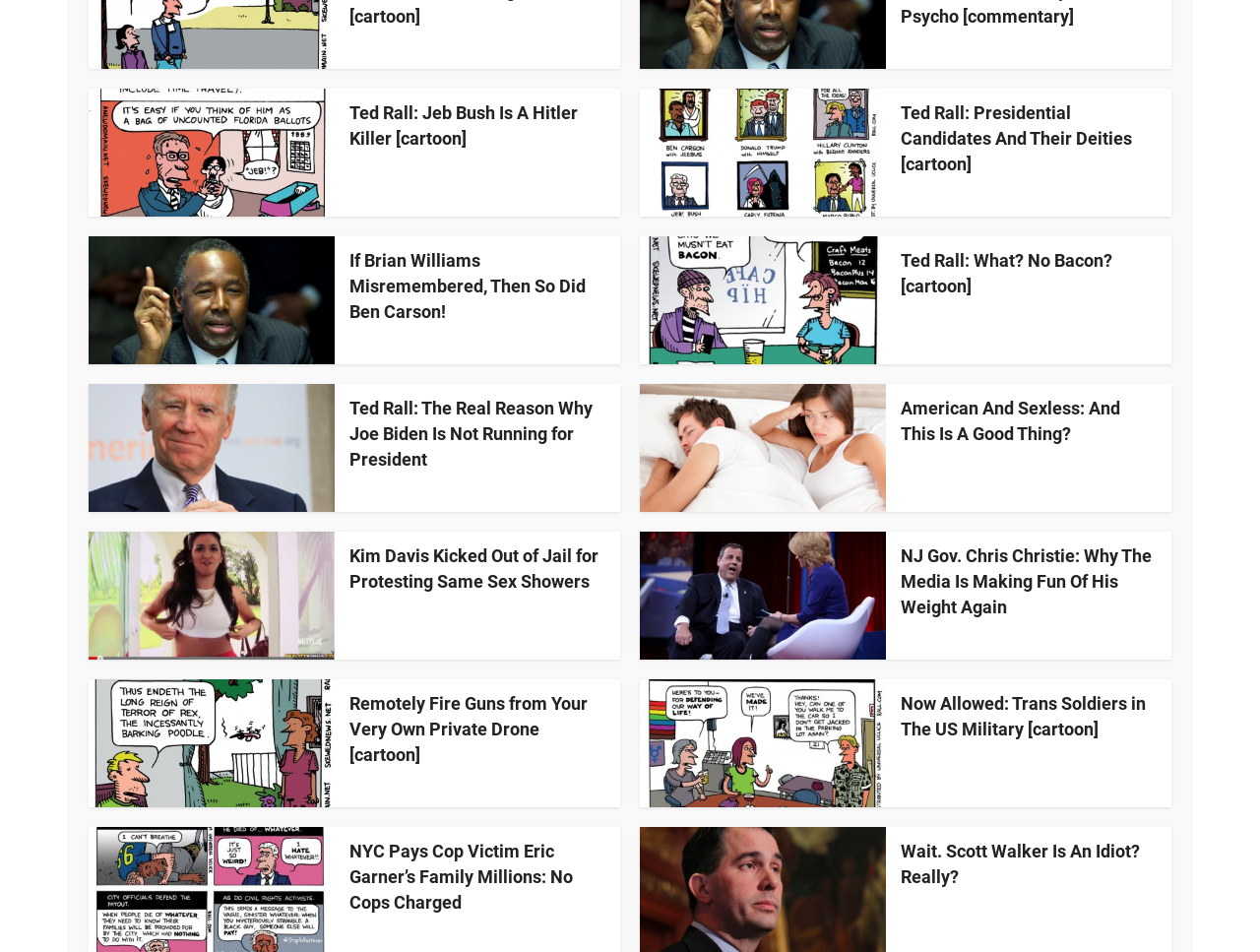Locate the bounding box coordinates of the area that needs to be clicked to fulfill the following instruction: "Click on the Click Here to Update Director Details link". The coordinates should be in the format of four float numbers between 0 and 1, namely [left, top, right, bottom].

None